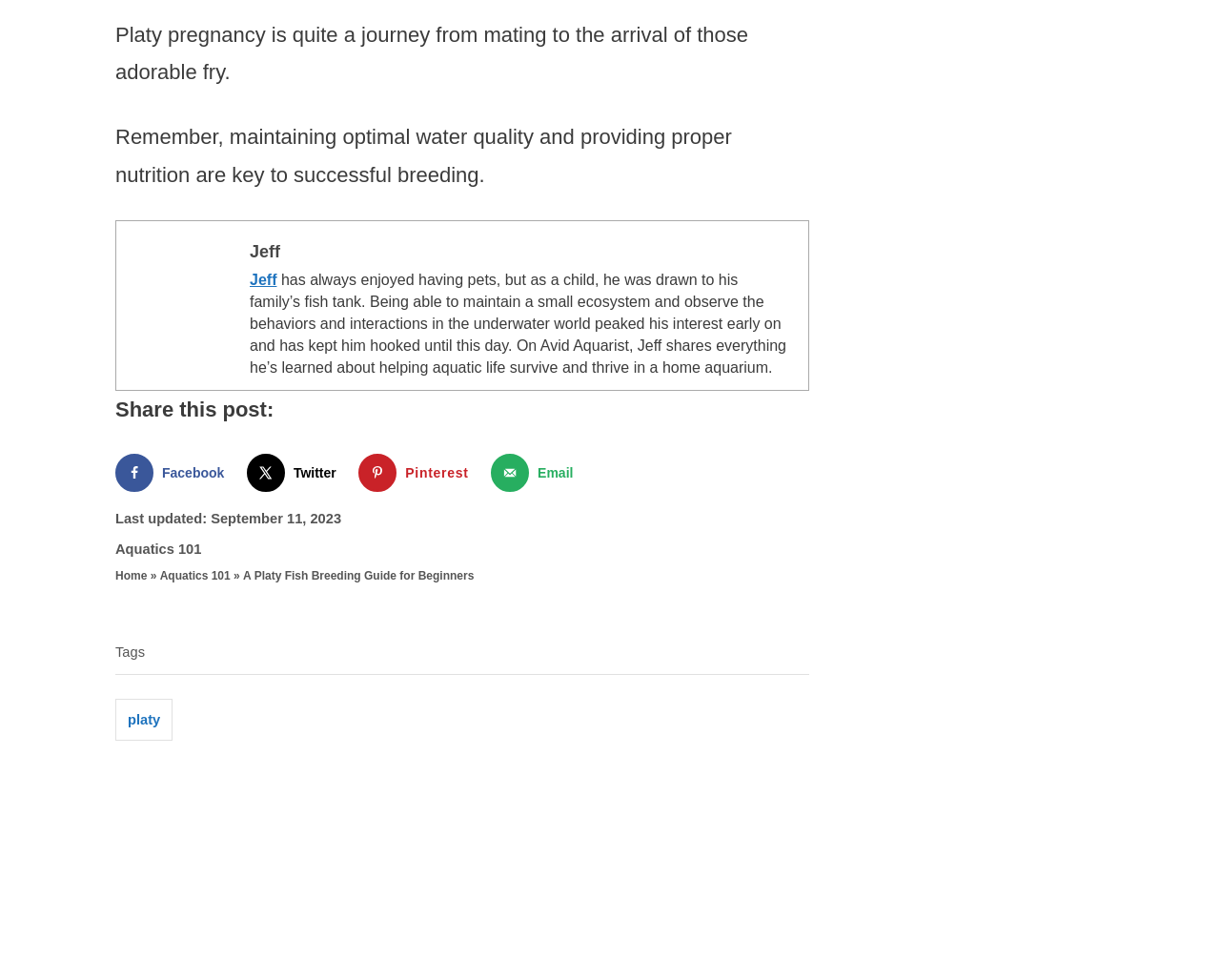Please provide the bounding box coordinates for the element that needs to be clicked to perform the instruction: "Click on the 'Send over email' link". The coordinates must consist of four float numbers between 0 and 1, formatted as [left, top, right, bottom].

[0.402, 0.463, 0.477, 0.502]